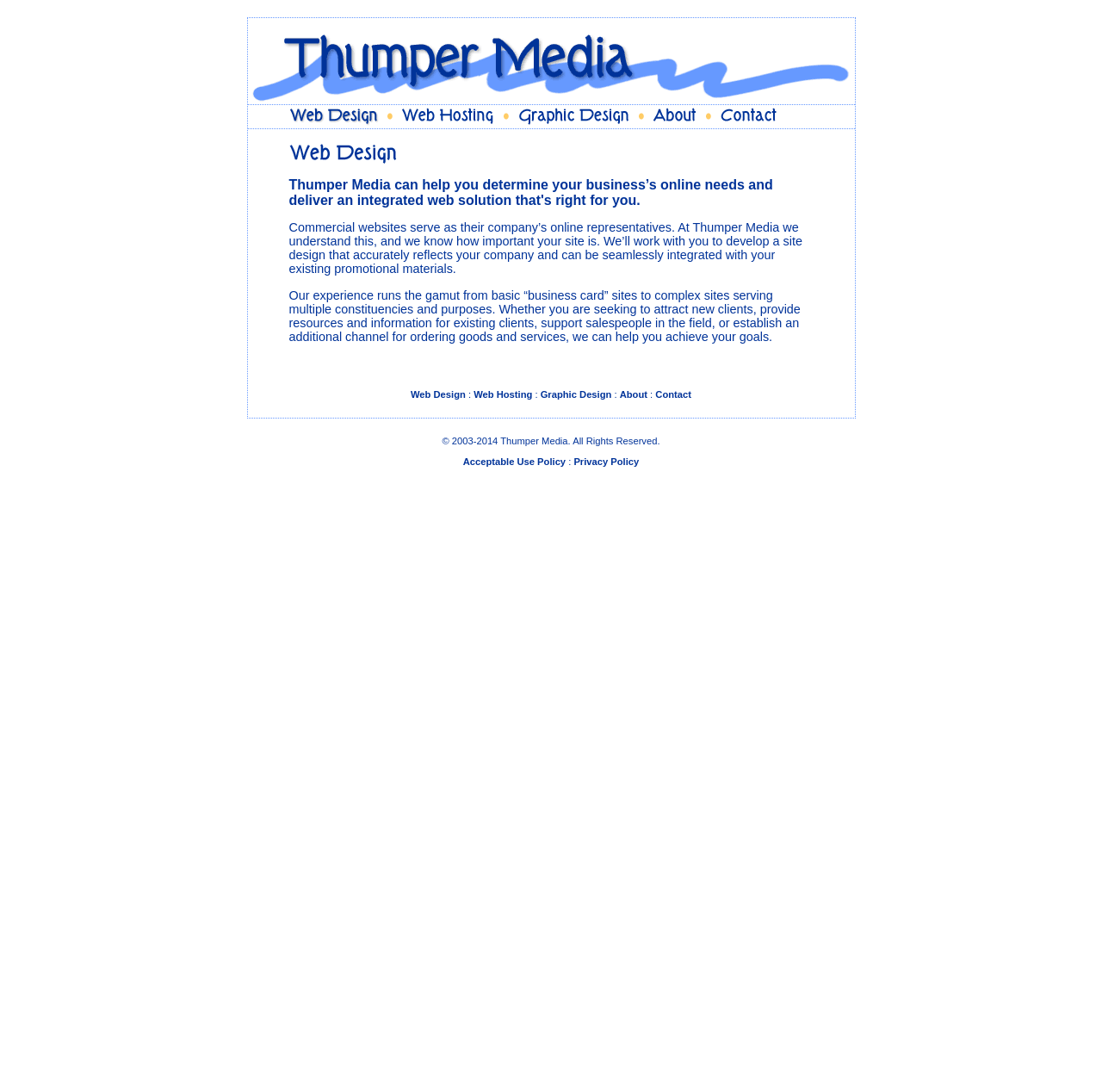What is the purpose of a commercial website?
Based on the content of the image, thoroughly explain and answer the question.

According to the StaticText element, 'Commercial websites serve as their company’s online representatives.' This implies that the primary purpose of a commercial website is to act as an online representative of a company.